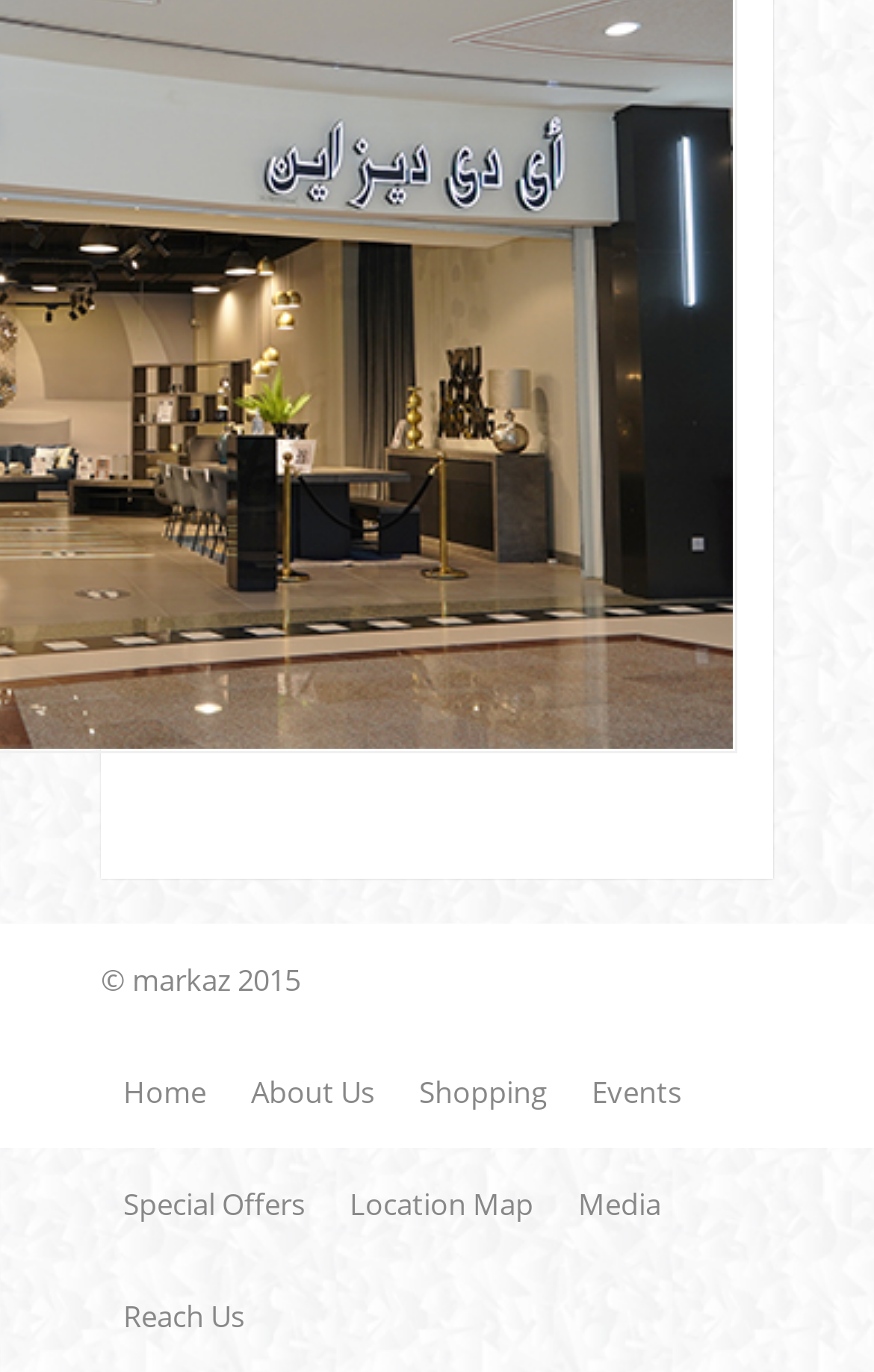What is the last link in the footer section? Based on the screenshot, please respond with a single word or phrase.

Reach Us